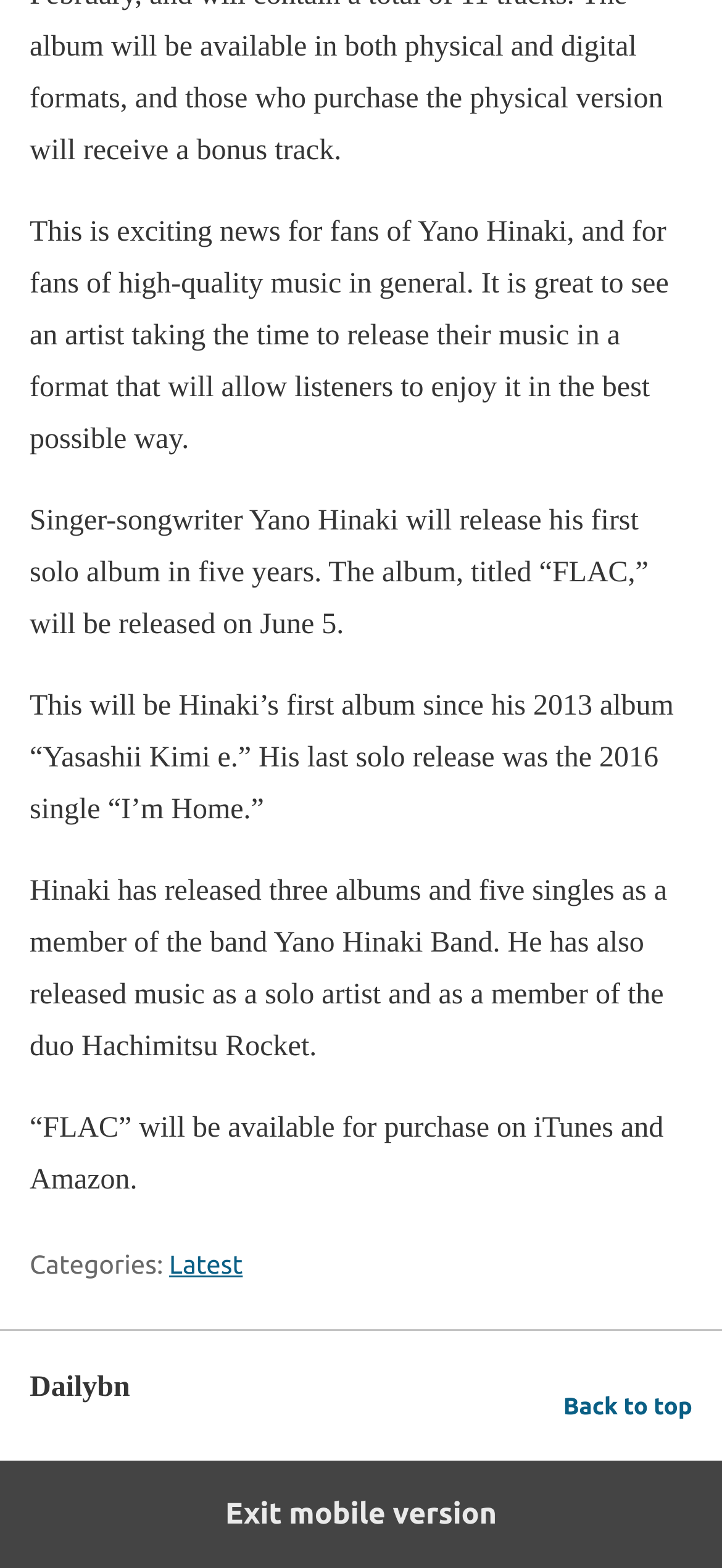Given the element description "Latest", identify the bounding box of the corresponding UI element.

[0.234, 0.797, 0.336, 0.816]